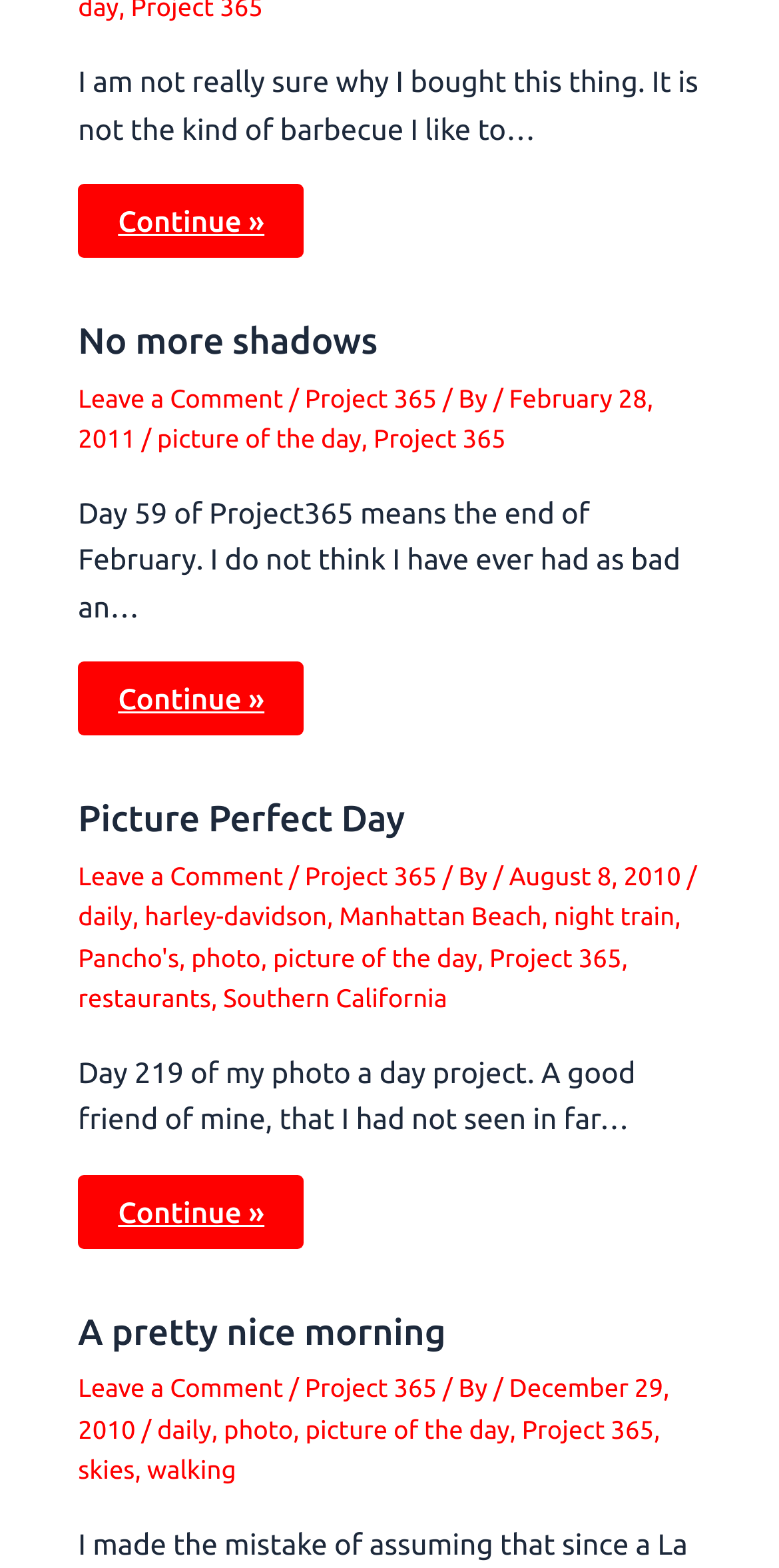Provide the bounding box coordinates of the area you need to click to execute the following instruction: "Read the article 'Picture Perfect Day'".

[0.1, 0.512, 0.9, 0.535]